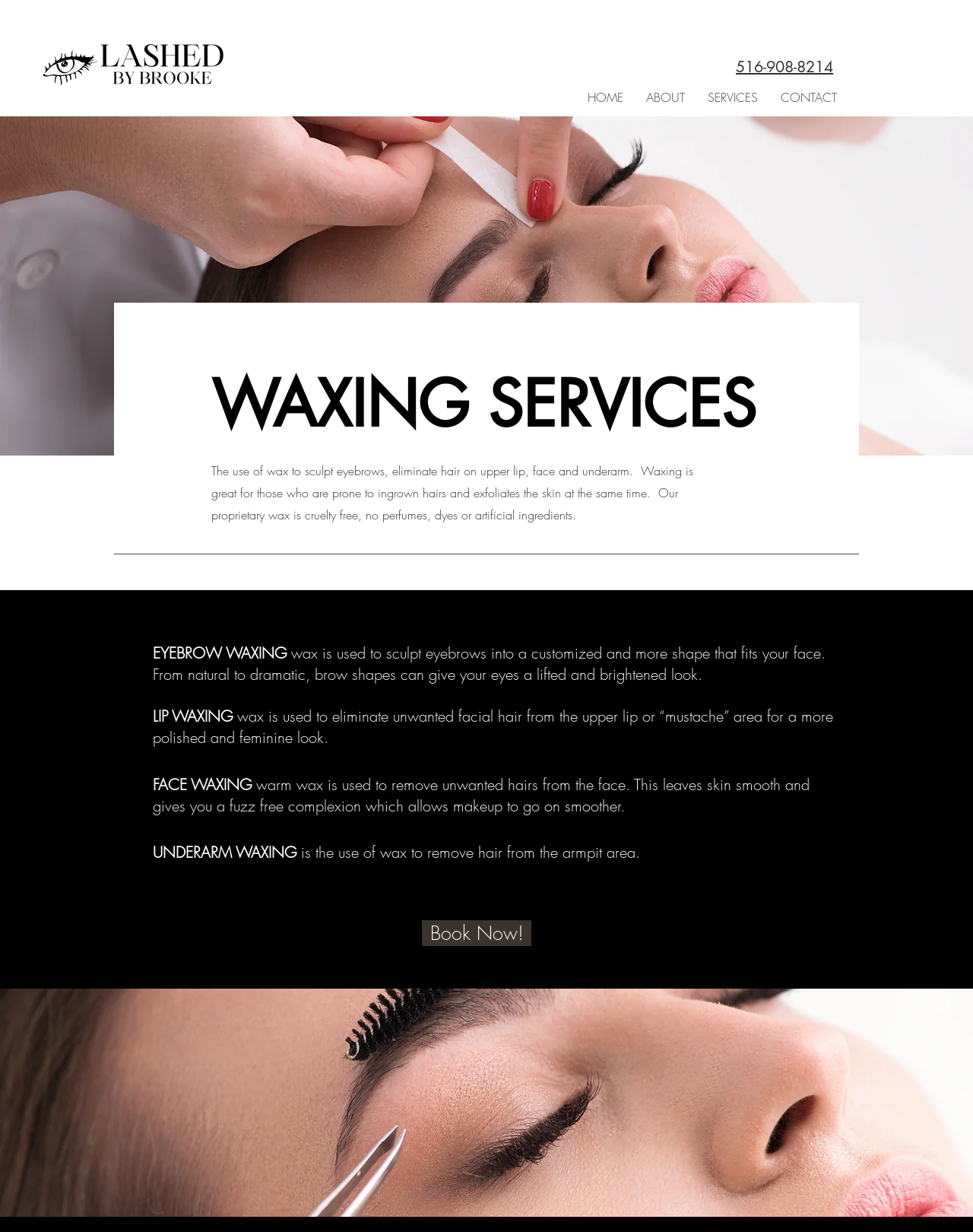What is the area where hair is removed using wax?
Answer briefly with a single word or phrase based on the image.

Armpit area